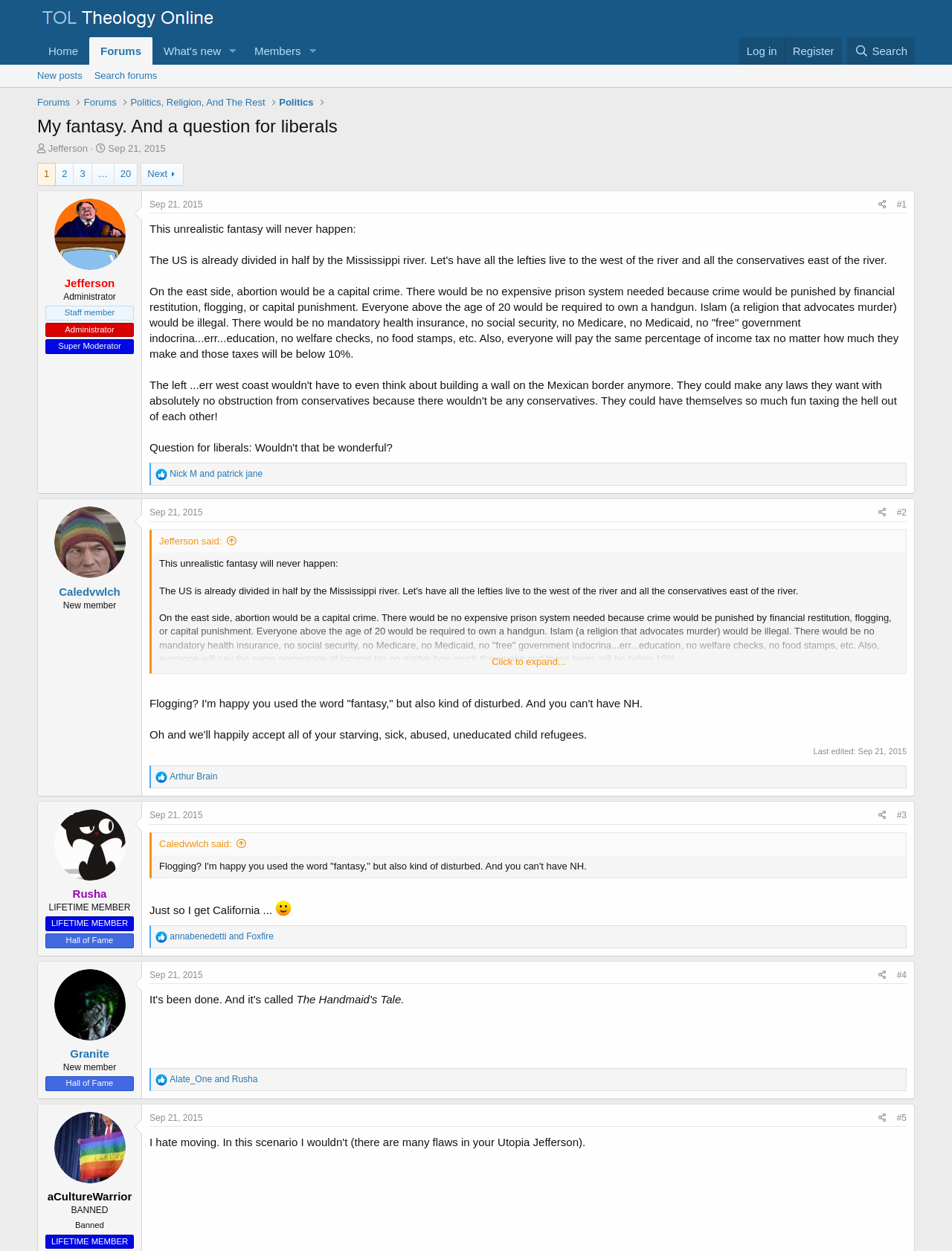What is the name of the thread starter?
Answer the question with a single word or phrase derived from the image.

Jefferson